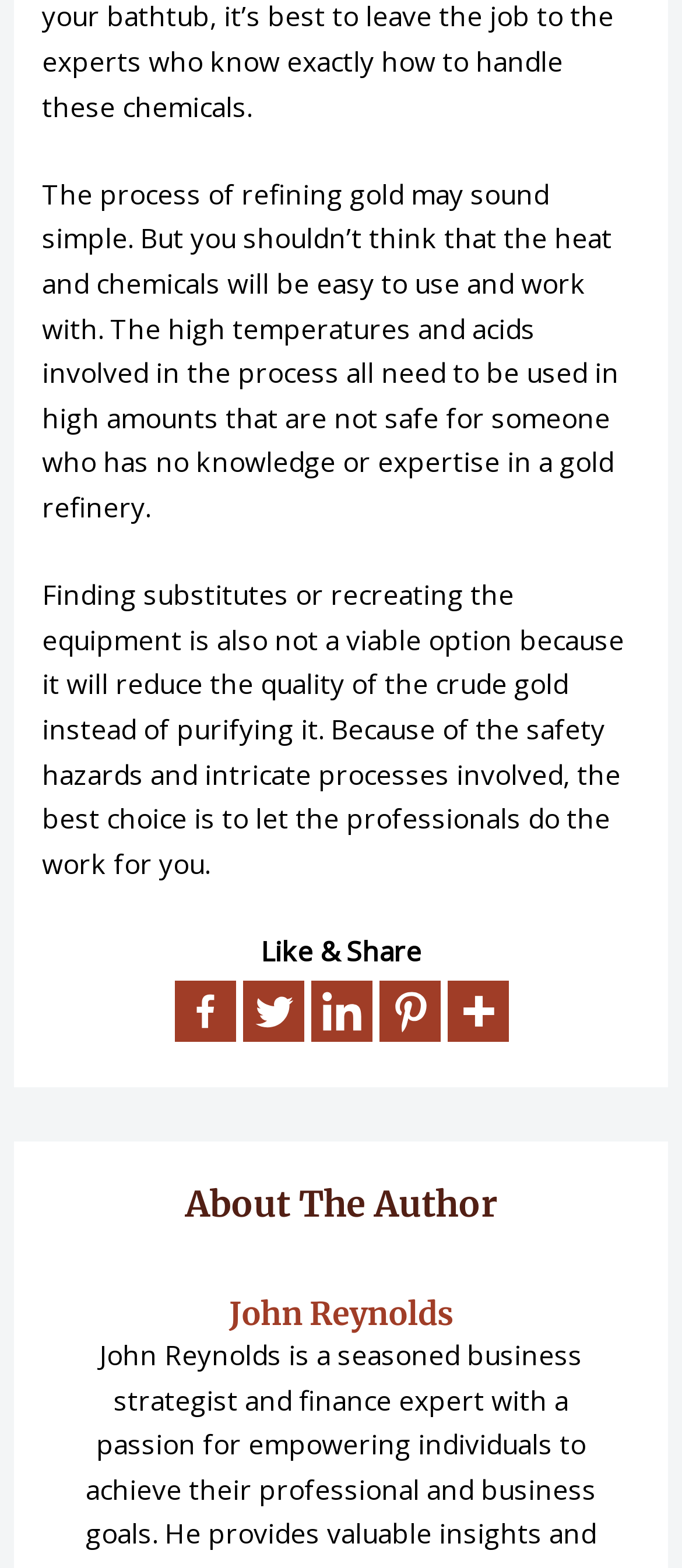Respond with a single word or phrase to the following question: What is the tone of the text?

Cautionary